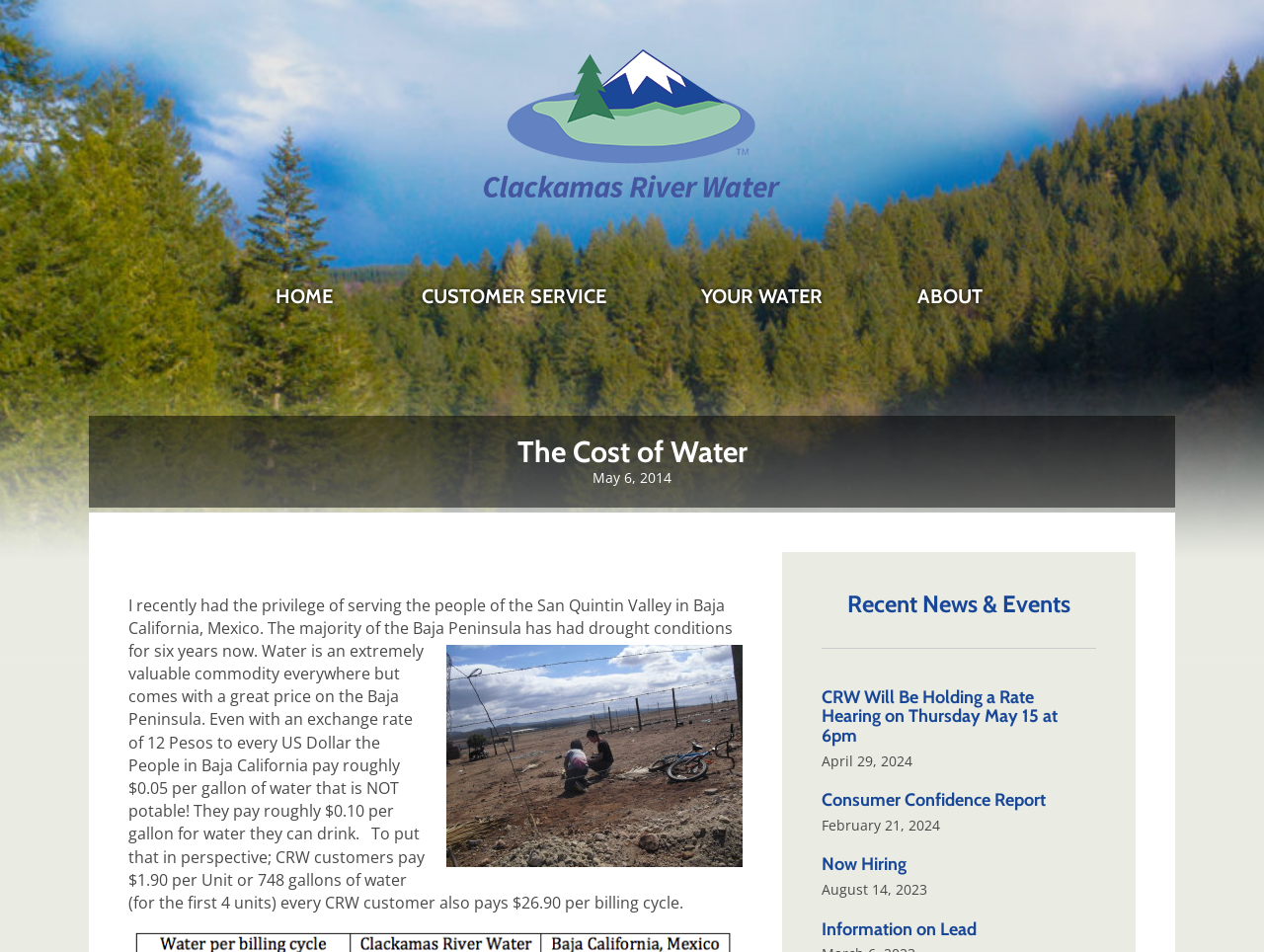From the screenshot, find the bounding box of the UI element matching this description: "Now Hiring". Supply the bounding box coordinates in the form [left, top, right, bottom], each a float between 0 and 1.

[0.65, 0.897, 0.717, 0.92]